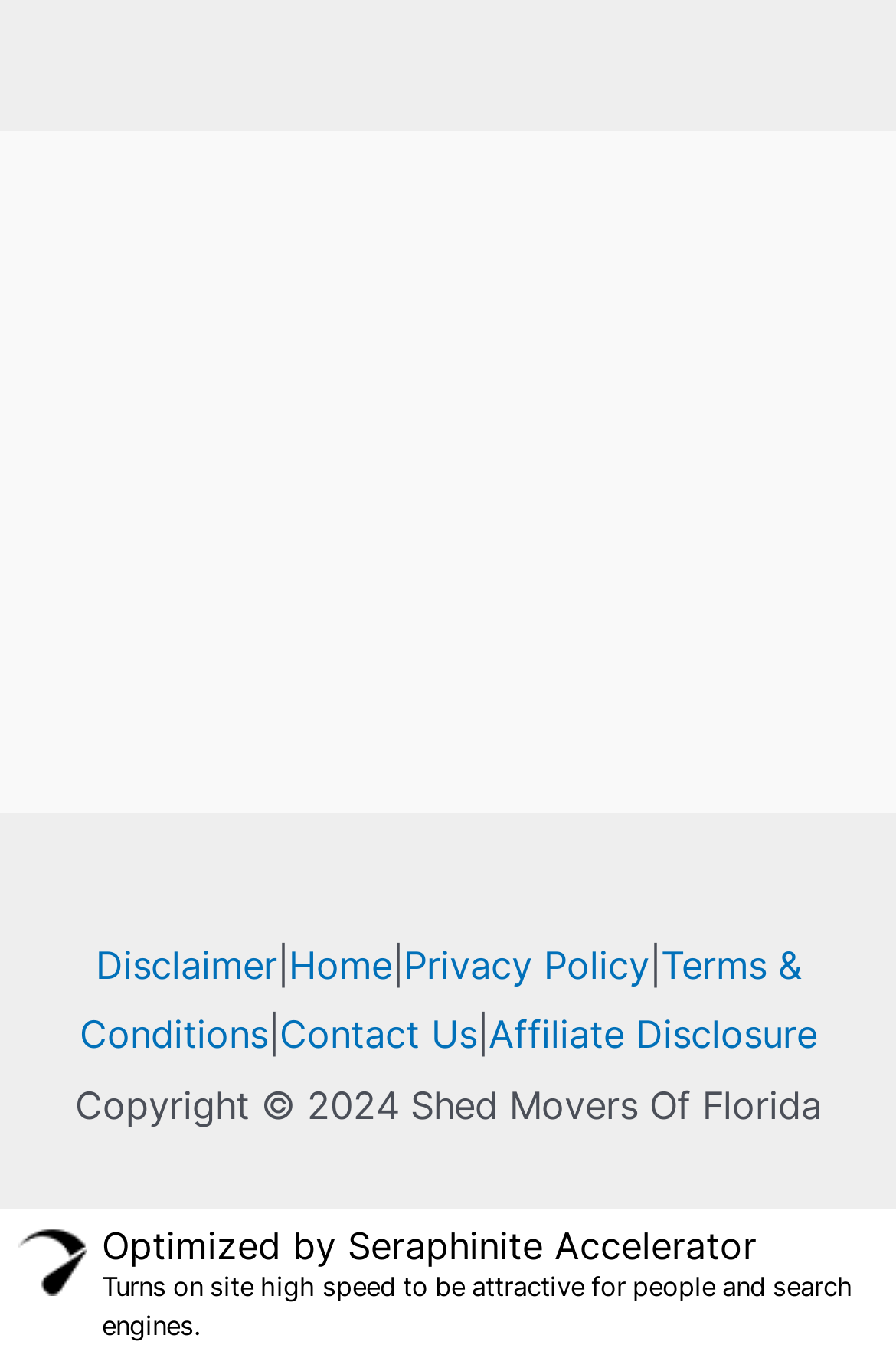Based on the description "Disclaimer", find the bounding box of the specified UI element.

[0.106, 0.693, 0.309, 0.727]